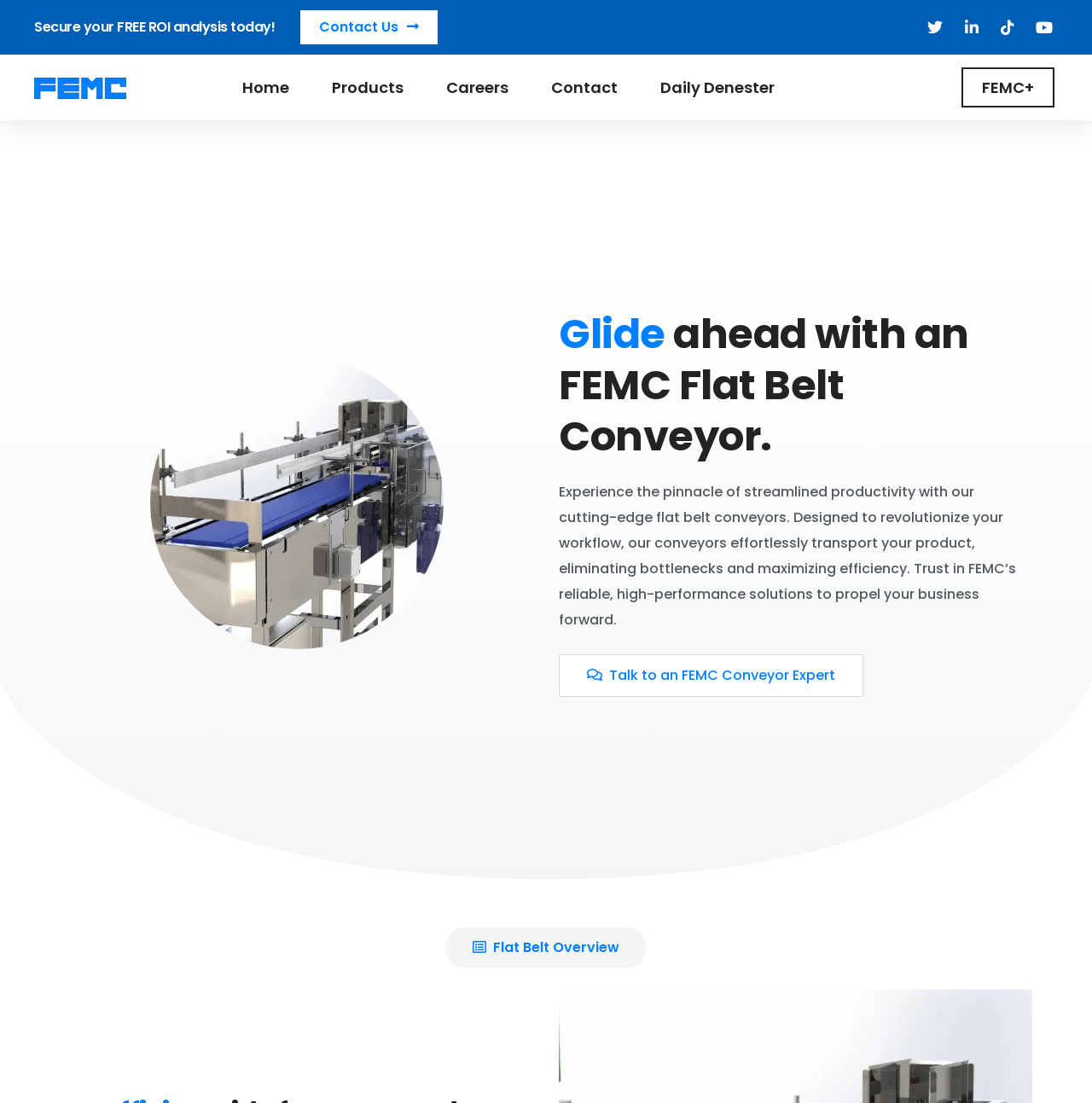How many links are there in the top navigation menu?
Please answer the question with a single word or phrase, referencing the image.

6